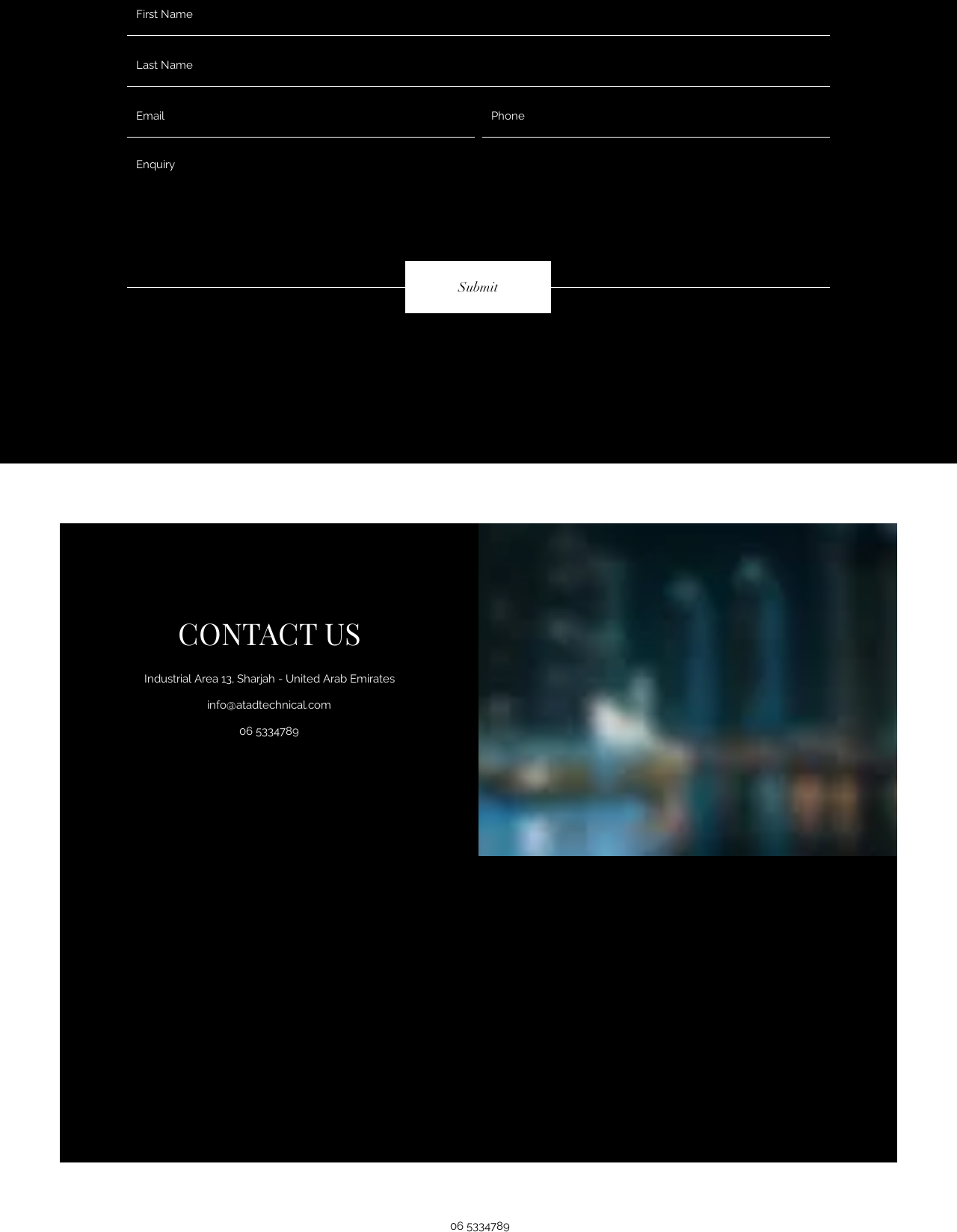Please indicate the bounding box coordinates of the element's region to be clicked to achieve the instruction: "View LinkedIn profile". Provide the coordinates as four float numbers between 0 and 1, i.e., [left, top, right, bottom].

[0.257, 0.606, 0.277, 0.622]